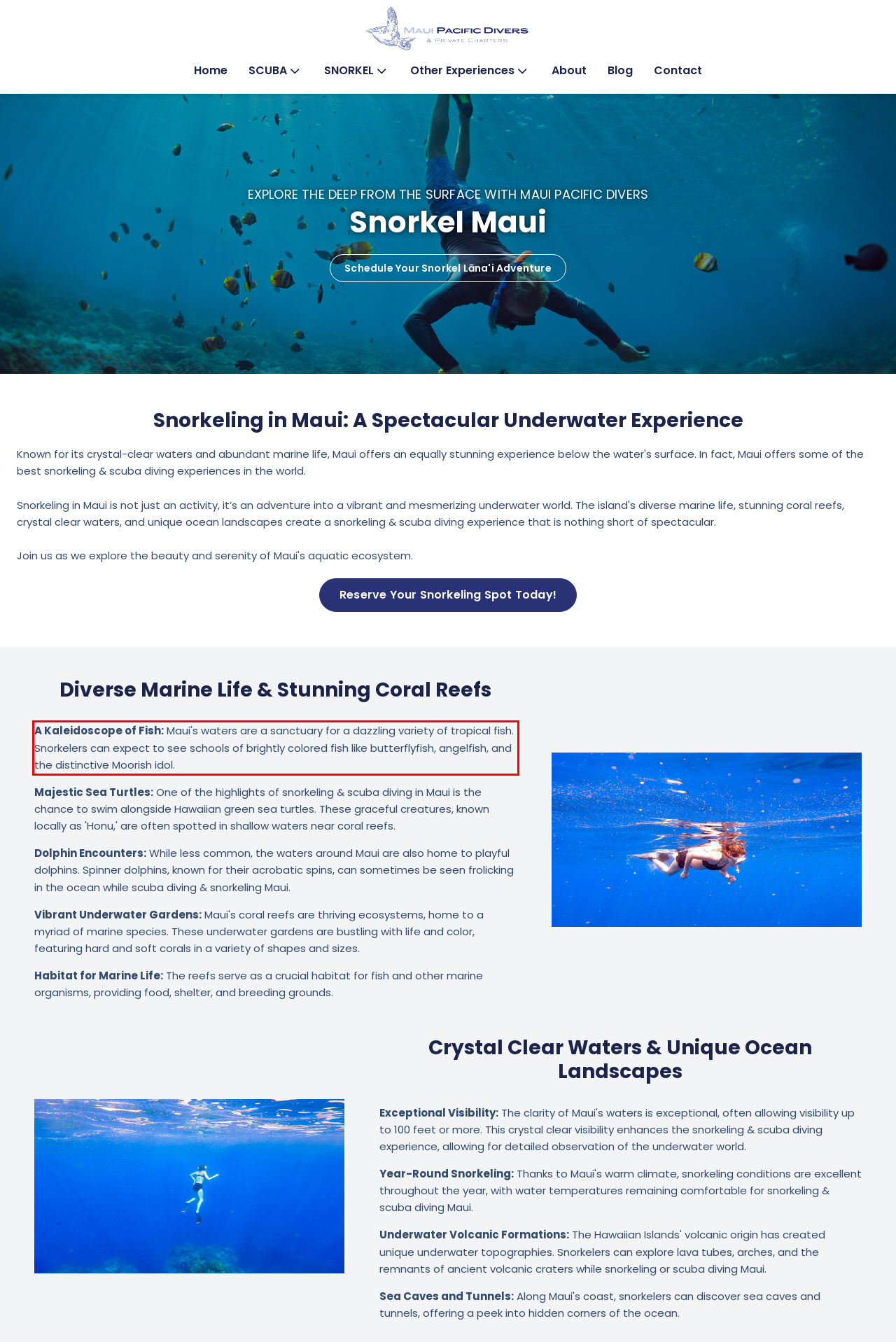Please use OCR to extract the text content from the red bounding box in the provided webpage screenshot.

A Kaleidoscope of Fish: Maui's waters are a sanctuary for a dazzling variety of tropical fish. Snorkelers can expect to see schools of brightly colored fish like butterflyfish, angelfish, and the distinctive Moorish idol.